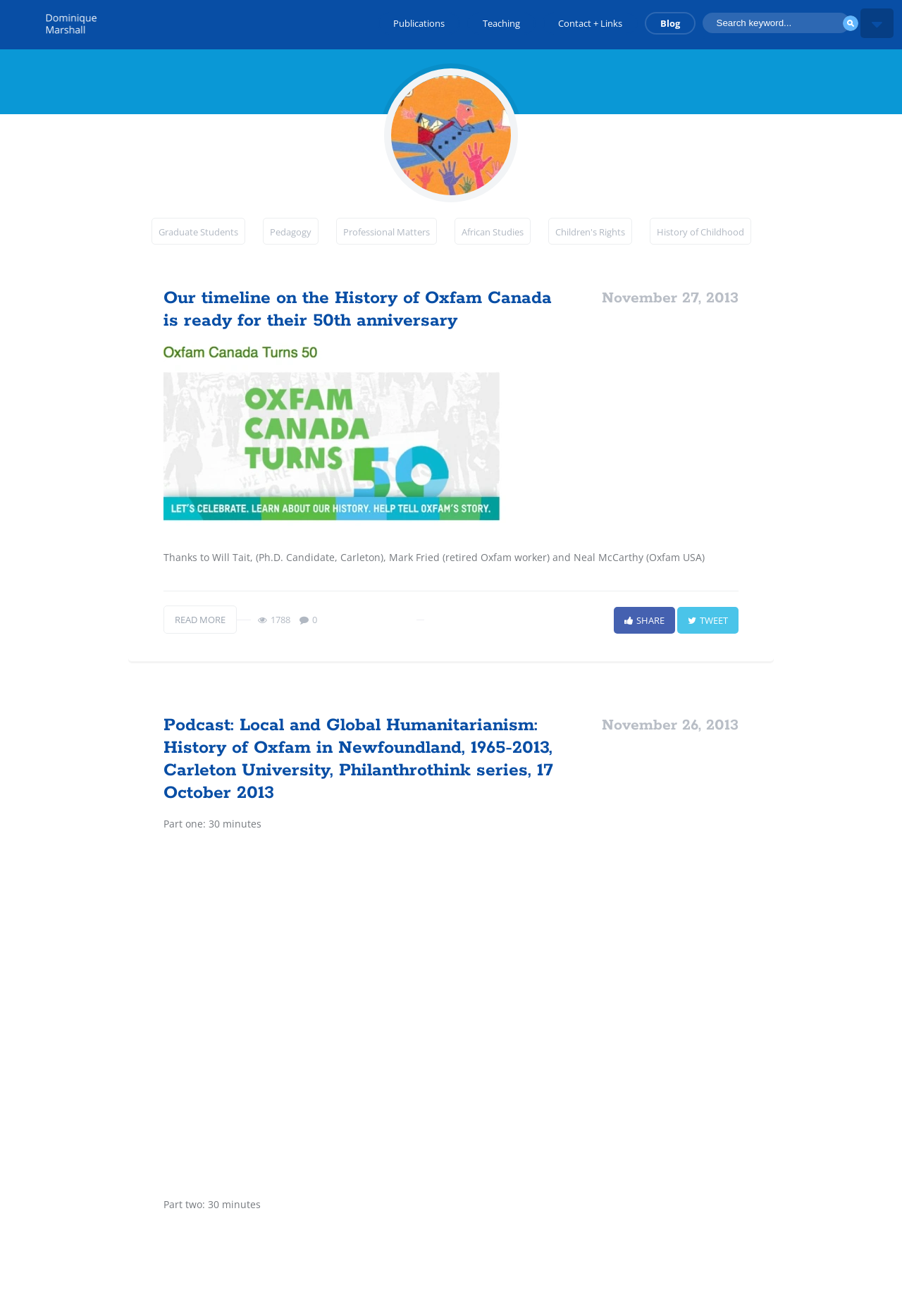Please identify the bounding box coordinates of the element I should click to complete this instruction: 'Visit the 'Teaching' page'. The coordinates should be given as four float numbers between 0 and 1, like this: [left, top, right, bottom].

[0.519, 0.01, 0.592, 0.025]